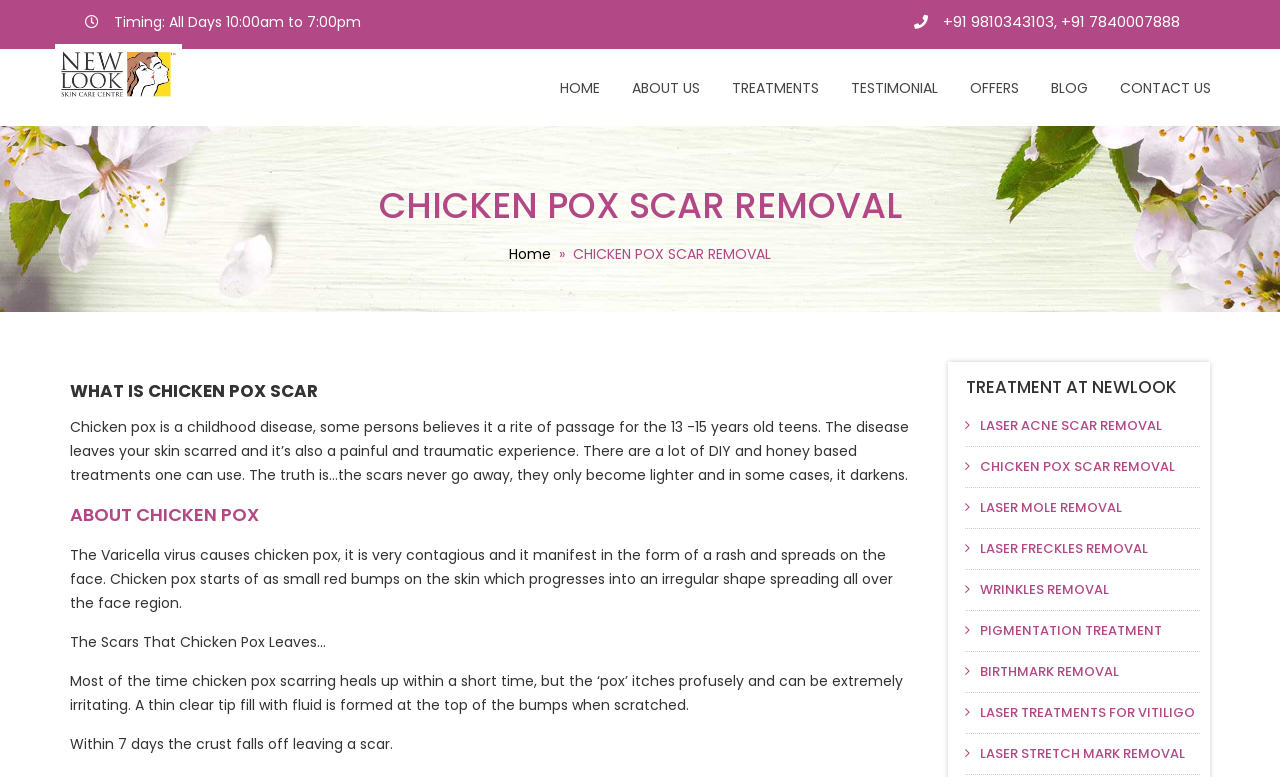Offer an extensive depiction of the webpage and its key elements.

The webpage is about Laser Chicken Pox Scar Removal and Treatment in Delhi. At the top, there is a timing notice stating that the clinic is open from 10:00 am to 7:00 pm every day. Next to it, there is a phone number and a link to "New Look Laser Clinic" with a corresponding image. 

Below this section, there is a navigation menu with links to "HOME", "ABOUT US", "TREATMENTS", "TESTIMONIAL", "OFFERS", "BLOG", and "CONTACT US". 

The main content of the webpage is divided into sections. The first section is about Chicken Pox Scar Removal, with a heading and a brief description. Below this, there is a section about what Chicken Pox is, its causes, and its effects on the skin. This section includes several paragraphs of text describing the disease and its consequences.

Following this, there is a section about the treatment options available at New Look Laser Clinic, with a heading and several links to different treatment options, including Laser Acne Scar Removal, Chicken Pox Scar Removal, and others.

Throughout the webpage, there are no images other than the logo of New Look Laser Clinic. The layout is organized, with clear headings and concise text, making it easy to navigate and understand.